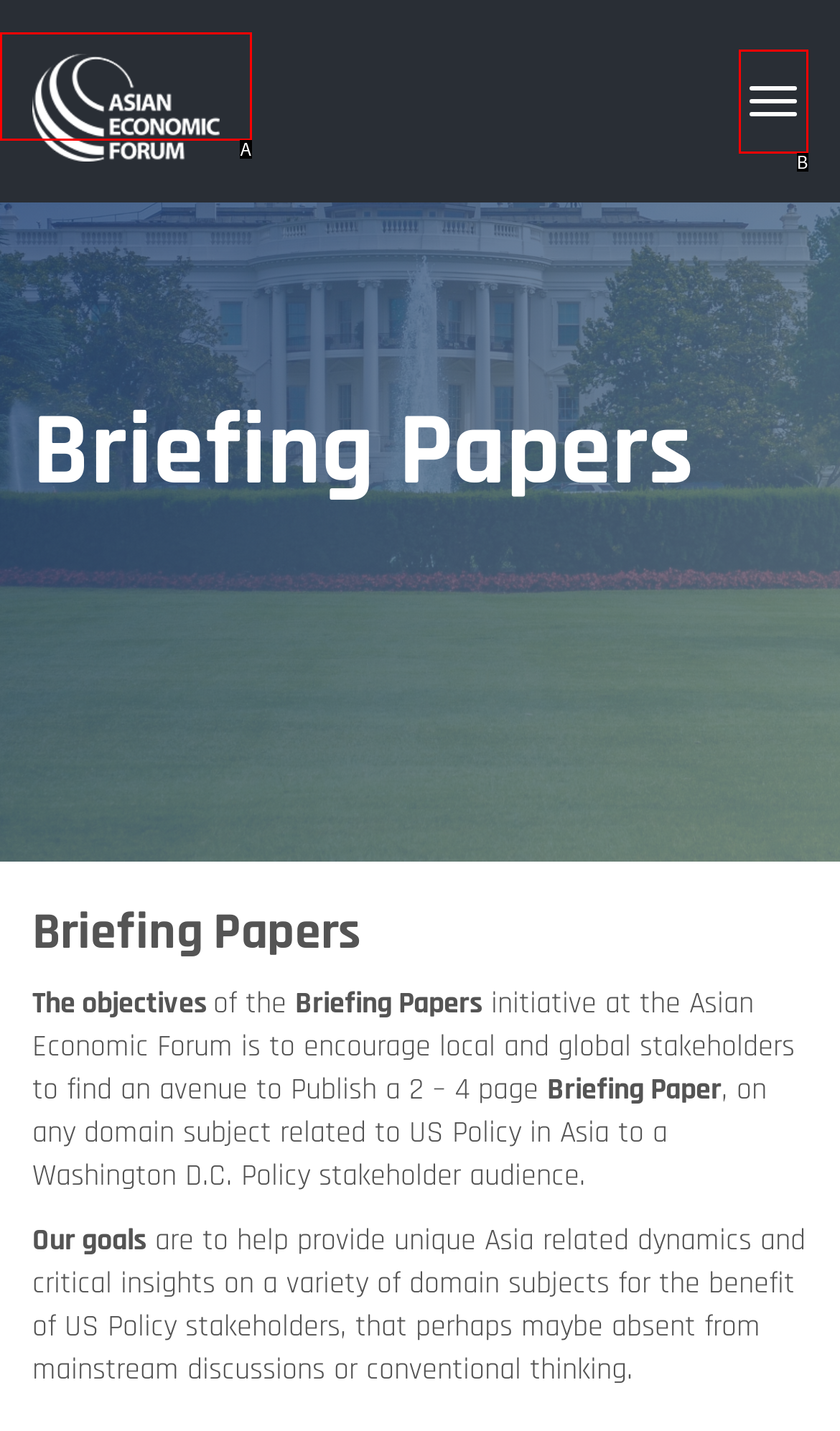Match the element description to one of the options: Toggle navigation
Respond with the corresponding option's letter.

B